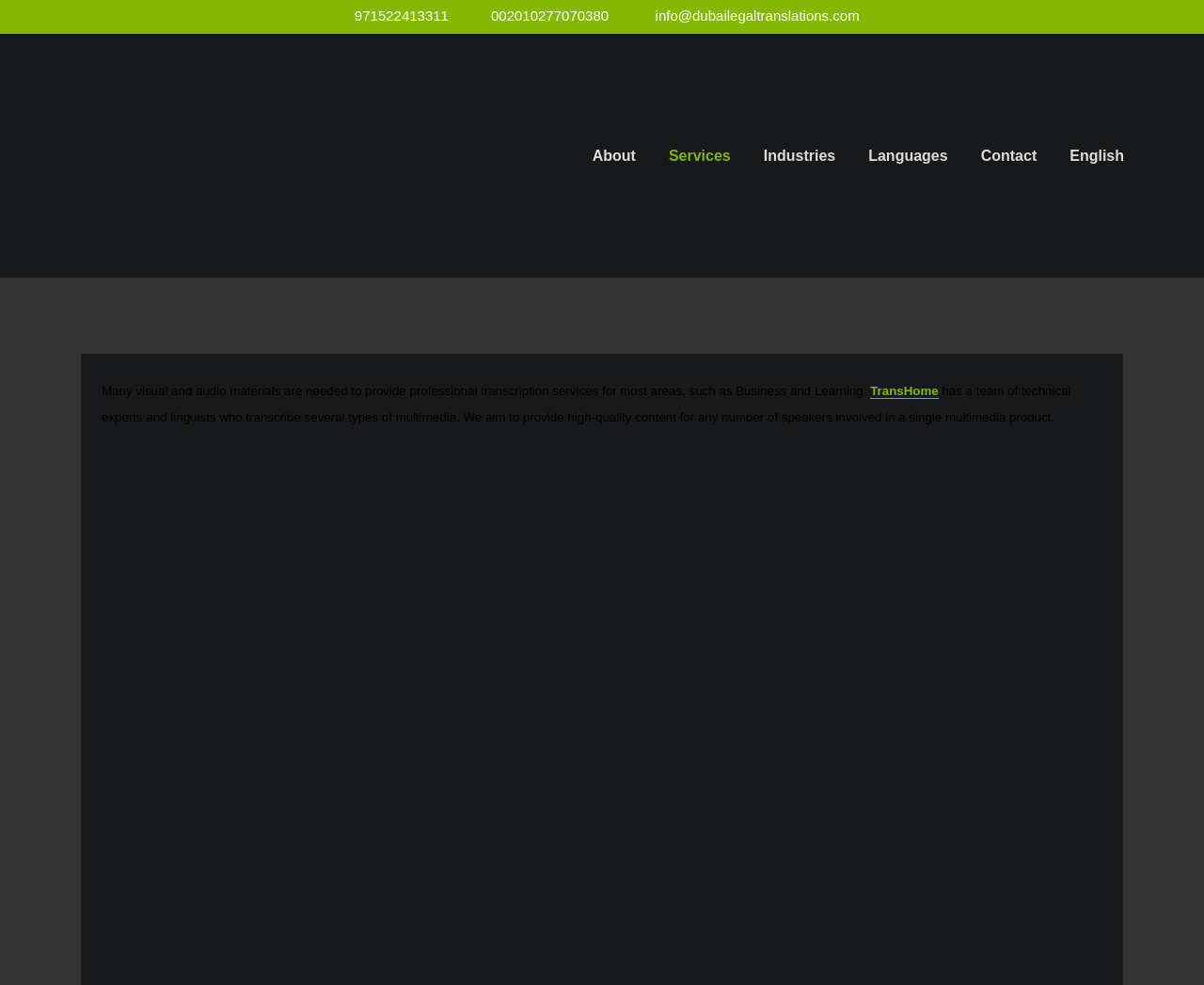Summarize the webpage in an elaborate manner.

The webpage is about TransHome Transcription Services, a company that provides transcript translation services in Dubai. At the top, there is a section with the company's contact information, including a phone number, cell phone number, and email address, each accompanied by a corresponding icon. 

Below the contact information, there is a horizontal menu with five options: About, Services, Industries, Languages, and Contact. 

On the right side of the page, there is a link to switch the language to English. 

The main content of the page is divided into two sections. The first section describes the need for professional transcription services in various areas, such as Business and Learning, and mentions the requirement of visual and audio materials. 

The second section introduces TransHome as a company that provides high-quality content transcription services, with a team of technical experts and linguists who can handle multimedia products with any number of speakers.